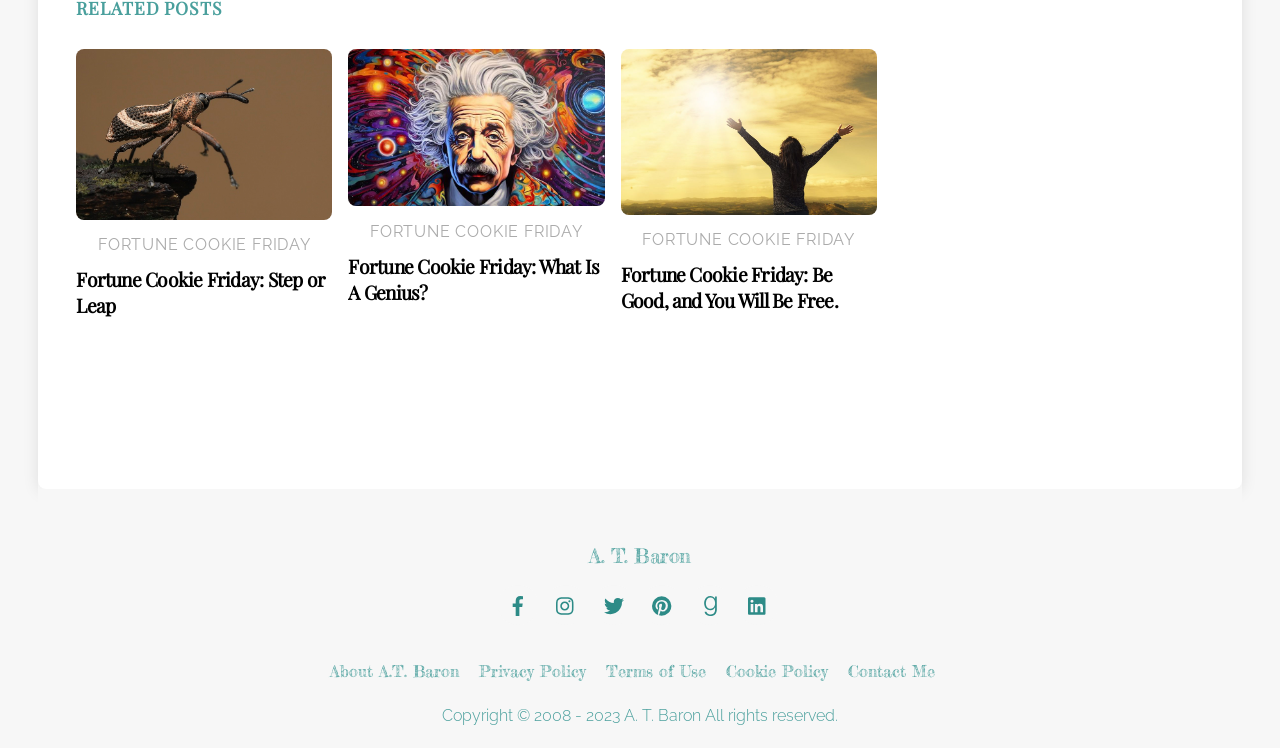Using the webpage screenshot, locate the HTML element that fits the following description and provide its bounding box: "aria-label="goodreads"".

[0.539, 0.792, 0.57, 0.819]